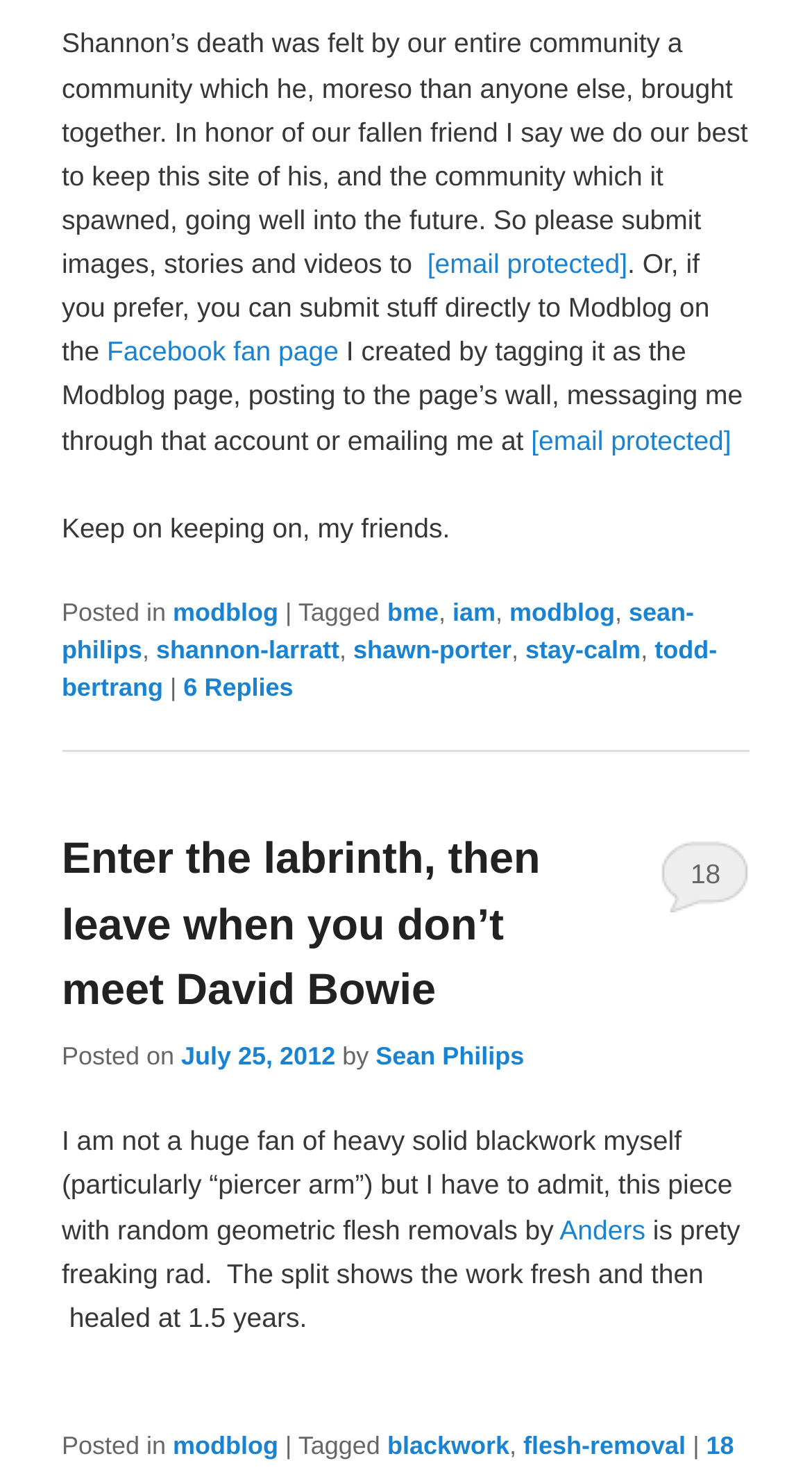How can users submit content to the webpage?
Based on the image, answer the question with as much detail as possible.

The webpage provides two options for users to submit content: emailing the moderator or posting on the Facebook fan page. This is mentioned in the text, which says 'you can submit stuff directly to Modblog on the Facebook fan page, posting to the page’s wall, messaging me through that account or emailing me at [email protected]'.